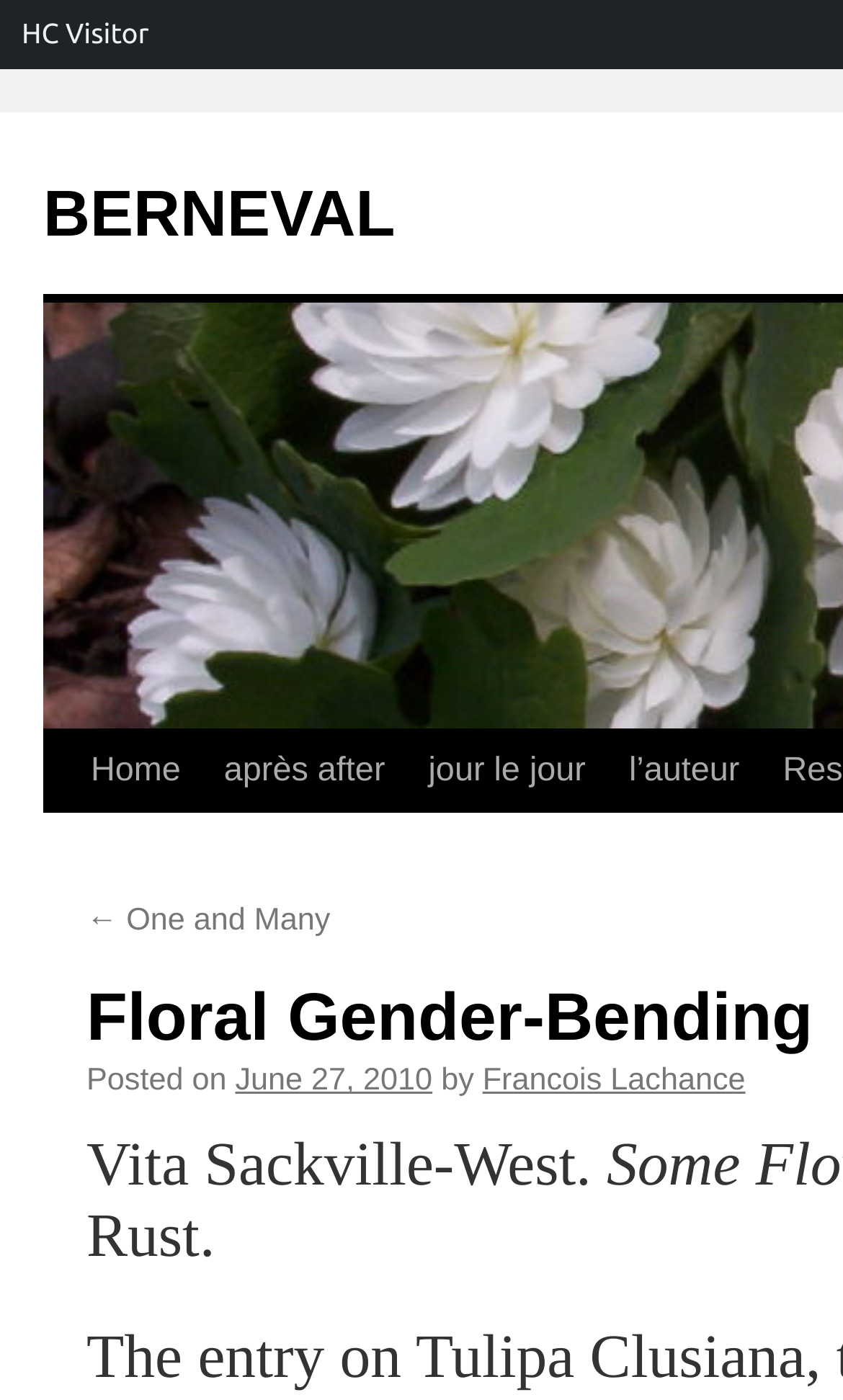What is the date of the post?
Provide a comprehensive and detailed answer to the question.

I found the date of the post by looking at the text following the 'Posted on' keyword, which is a common indicator of the post date in a blog post. The text 'Posted on' is located at [0.103, 0.76, 0.269, 0.785] and the date 'June 27, 2010' is located at [0.279, 0.76, 0.513, 0.785]